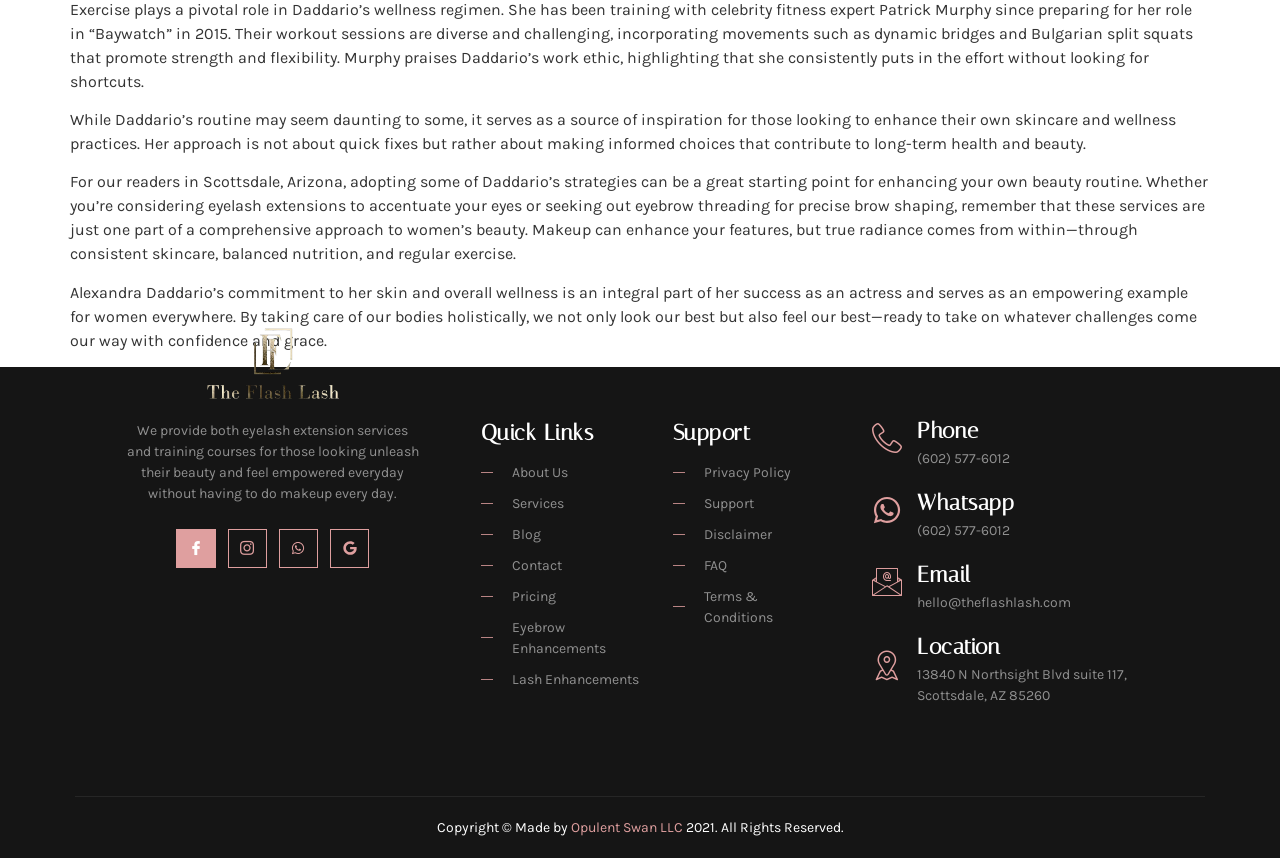Identify the bounding box for the UI element described as: "Jki-facebook-light". The coordinates should be four float numbers between 0 and 1, i.e., [left, top, right, bottom].

[0.138, 0.616, 0.168, 0.662]